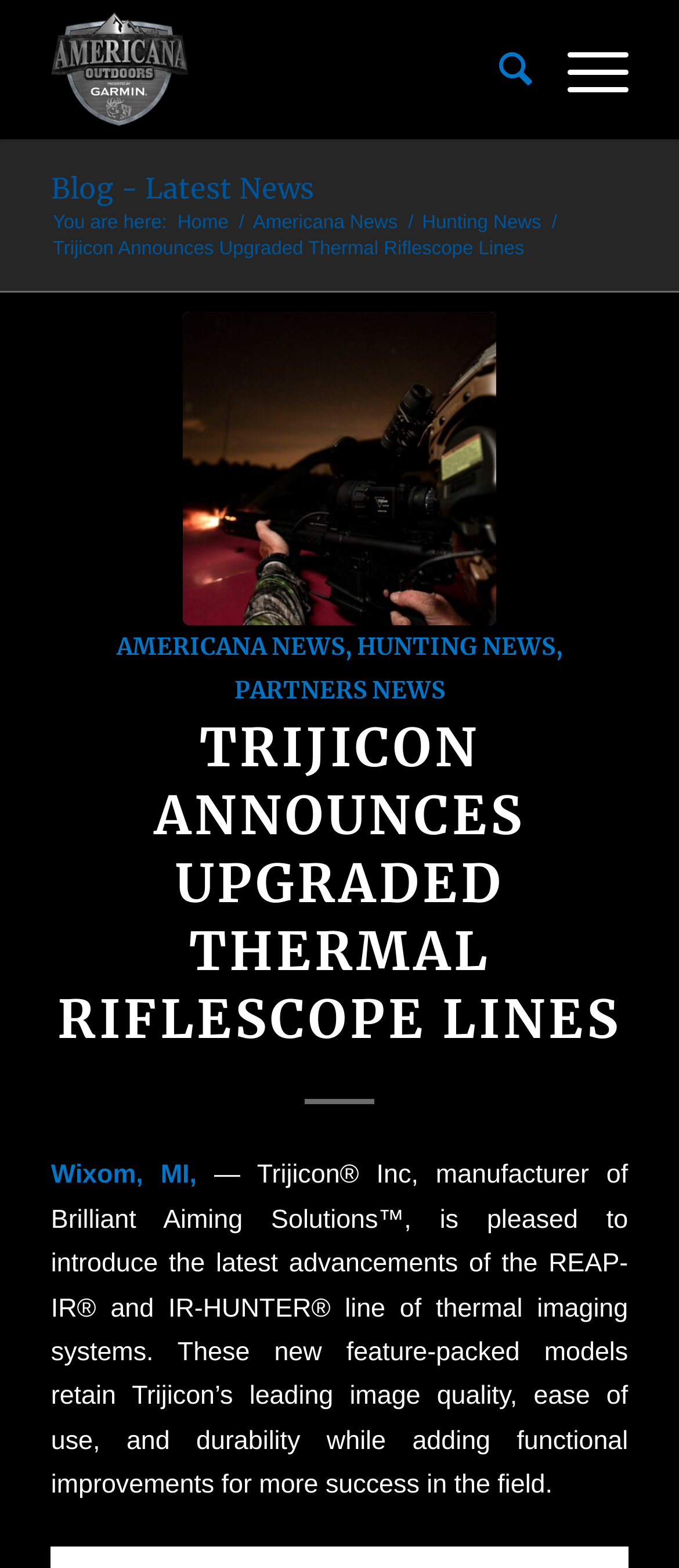Specify the bounding box coordinates of the area to click in order to execute this command: 'Read 'Americana News''. The coordinates should consist of four float numbers ranging from 0 to 1, and should be formatted as [left, top, right, bottom].

[0.365, 0.134, 0.593, 0.151]